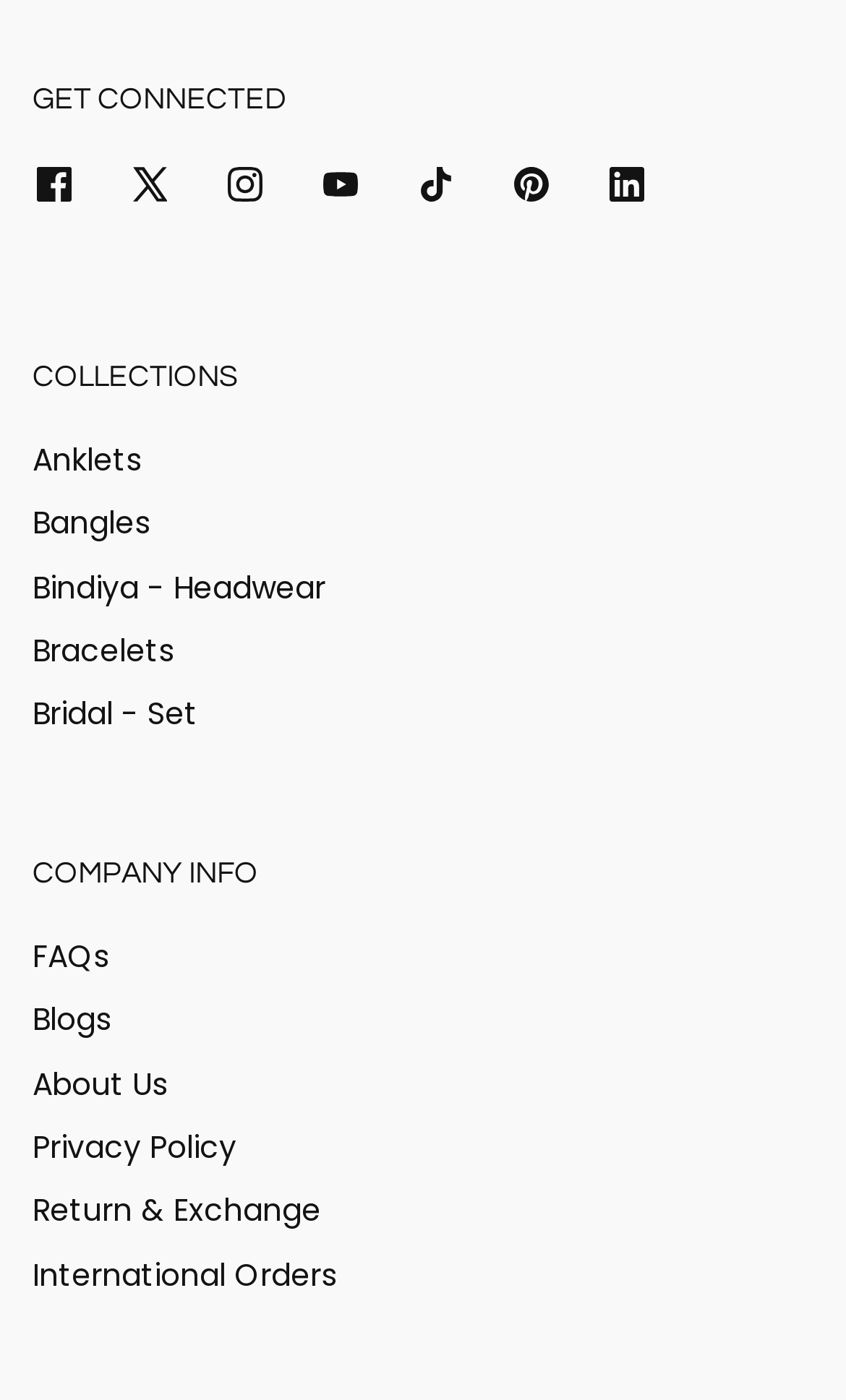Identify the bounding box coordinates for the element you need to click to achieve the following task: "Click on Facebook icon". The coordinates must be four float values ranging from 0 to 1, formatted as [left, top, right, bottom].

[0.008, 0.097, 0.121, 0.165]